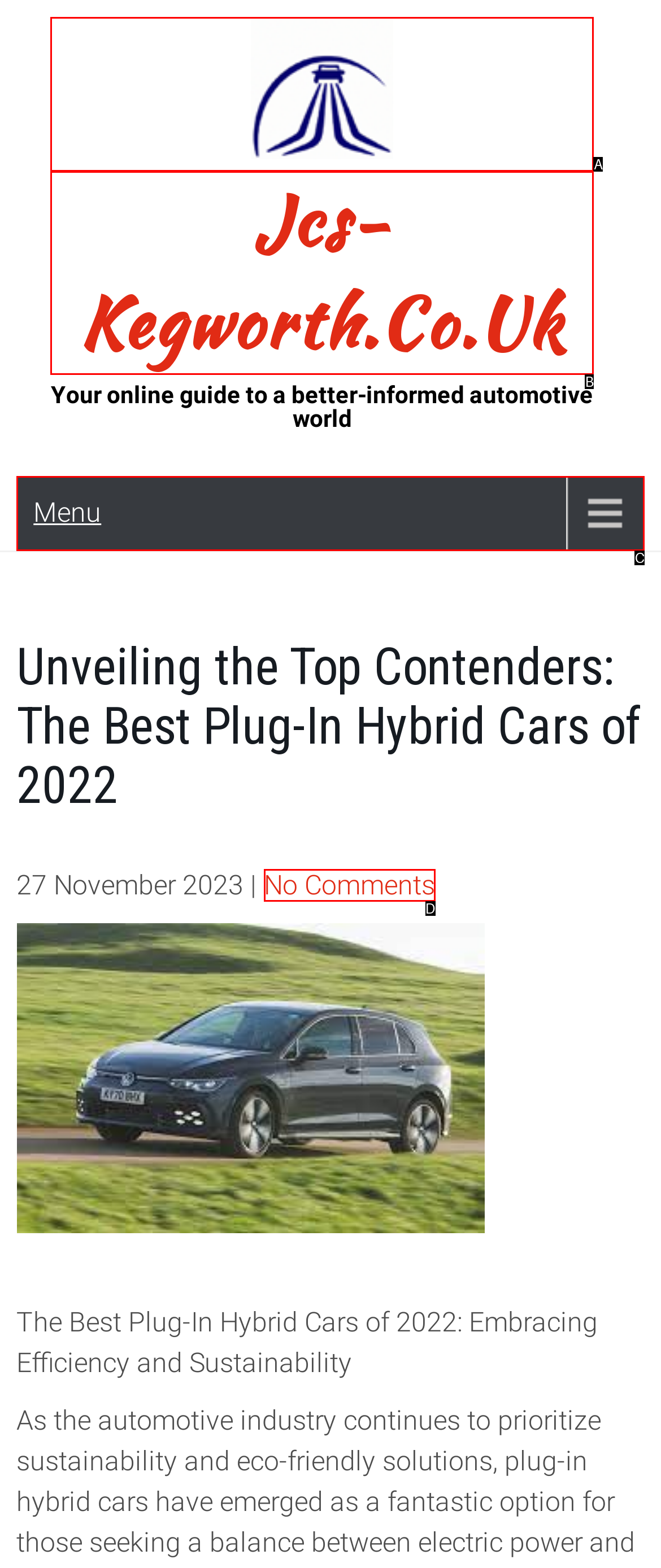Identify the letter of the UI element that fits the description: Menu
Respond with the letter of the option directly.

C